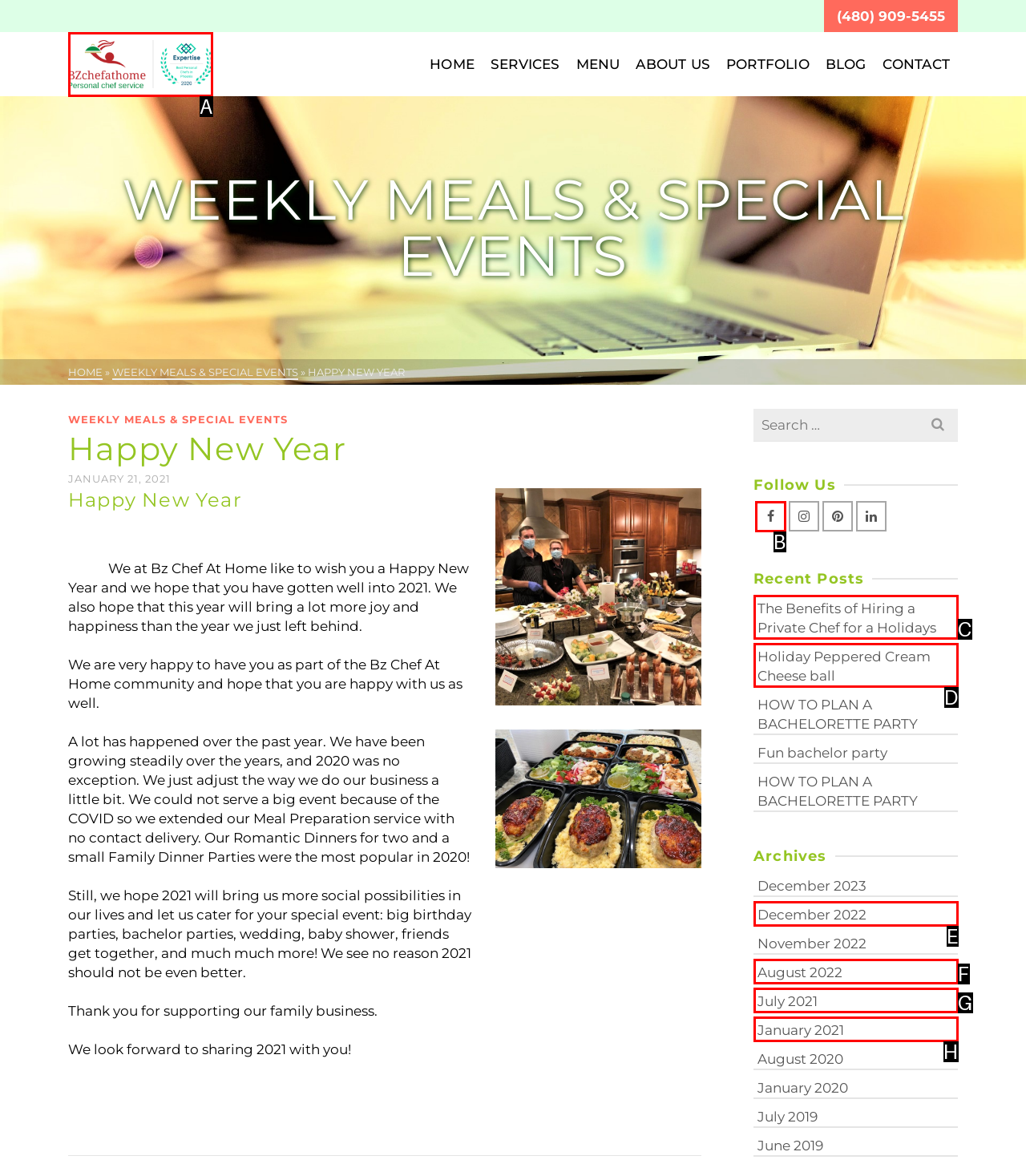Please identify the UI element that matches the description: aria-label="Facebook"
Respond with the letter of the correct option.

B